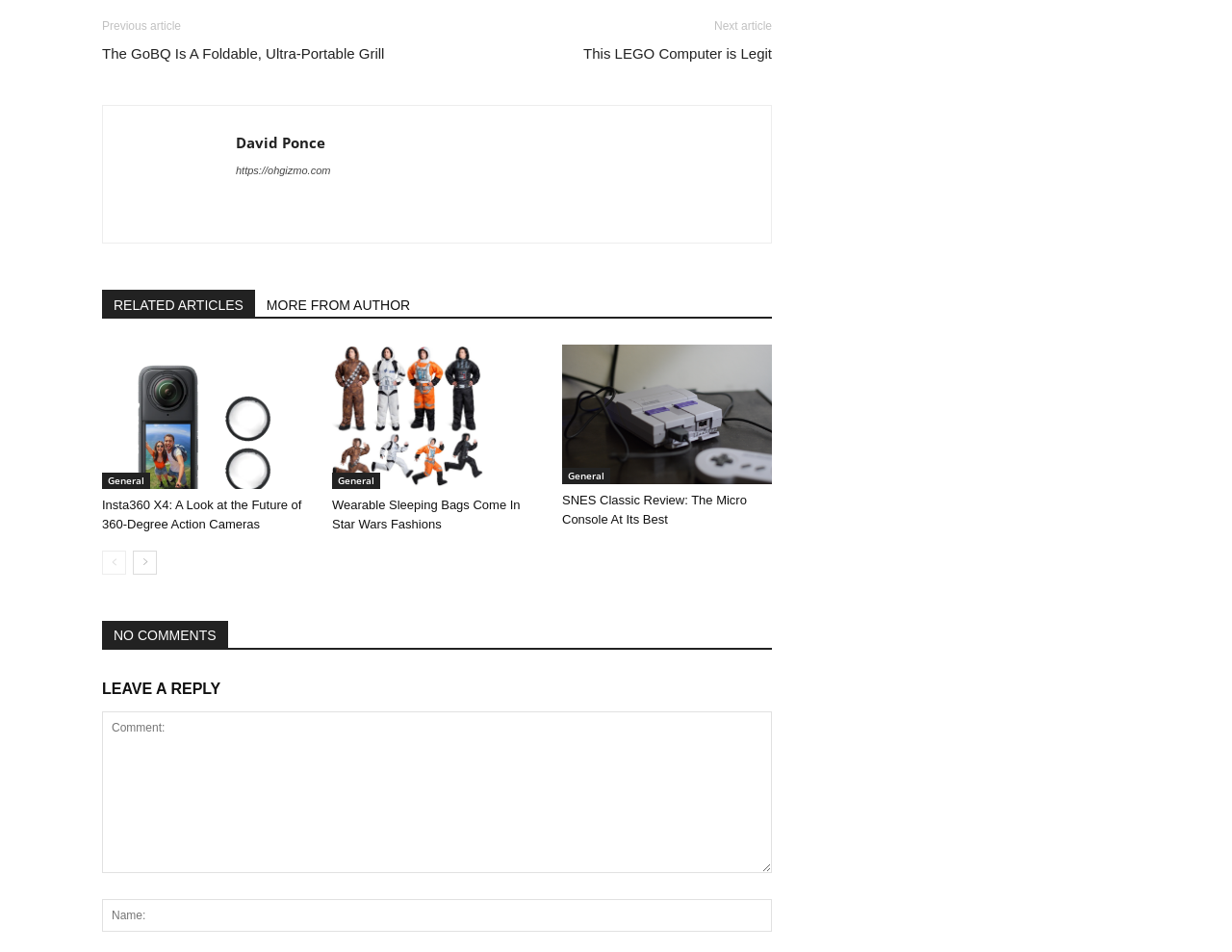Provide a brief response in the form of a single word or phrase:
How many related articles are shown?

3